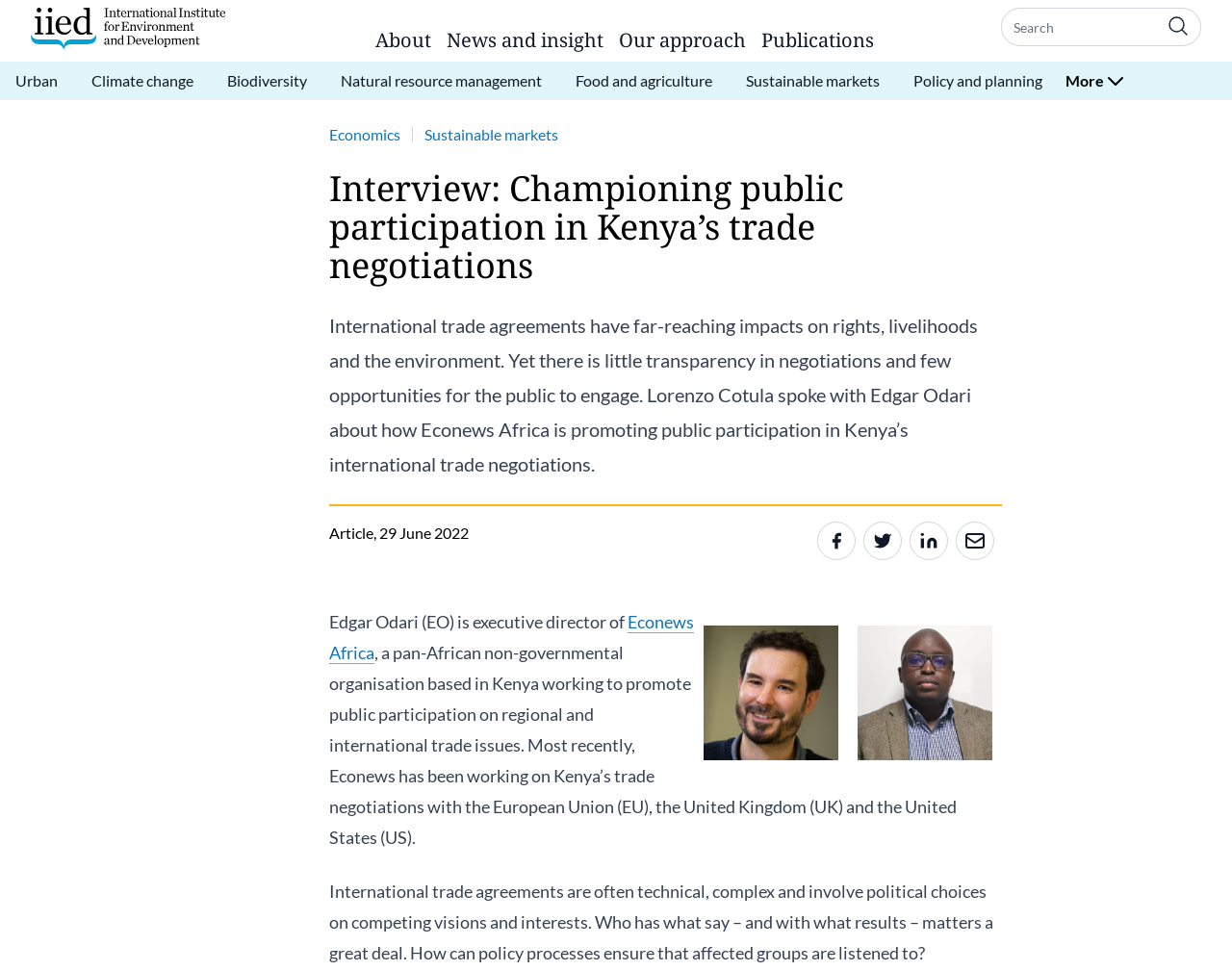Give a one-word or one-phrase response to the question:
How many images are there in the webpage?

7